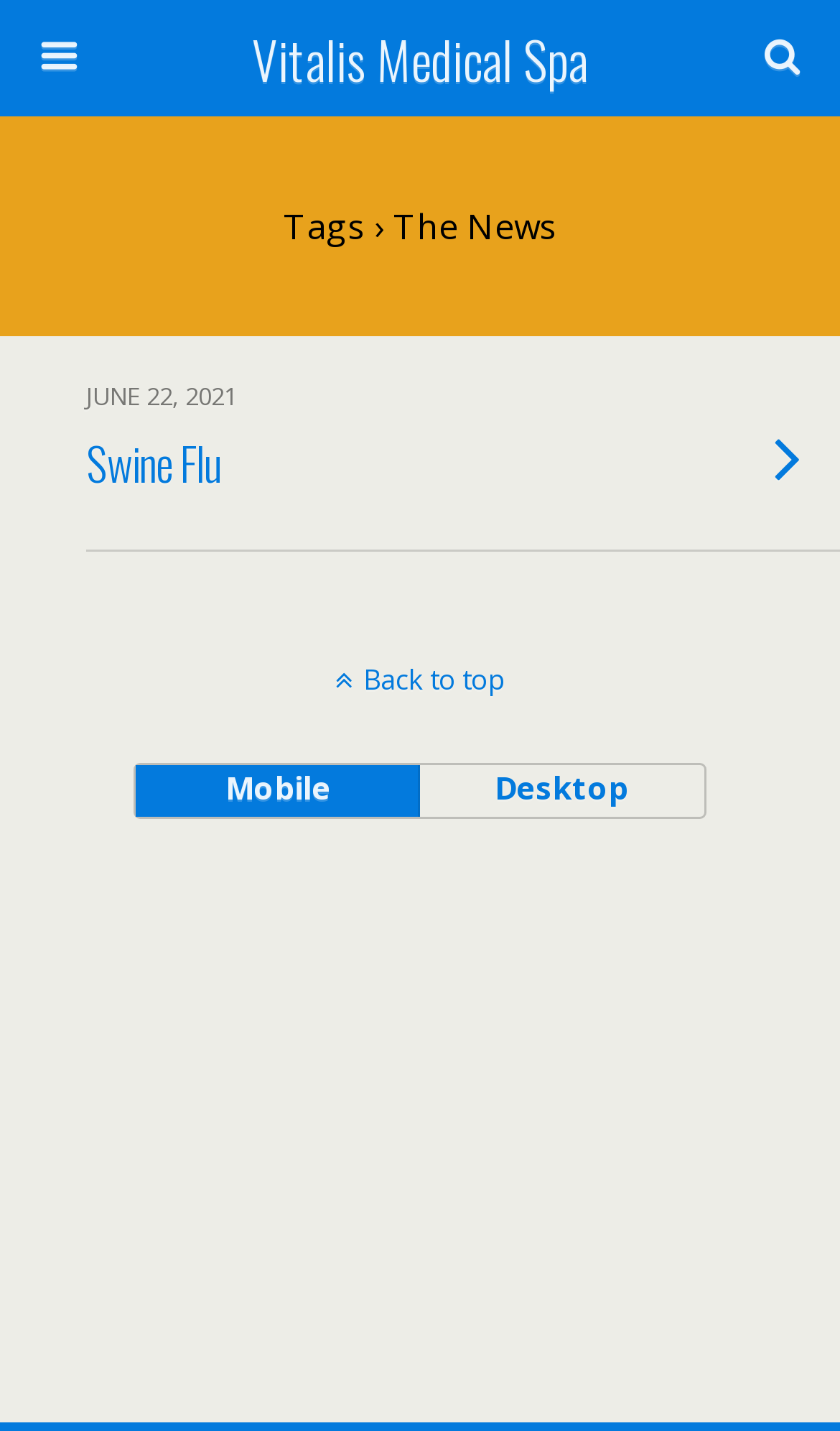Identify the bounding box for the UI element described as: "Vitalis Medical Spa". The coordinates should be four float numbers between 0 and 1, i.e., [left, top, right, bottom].

[0.16, 0.0, 0.84, 0.081]